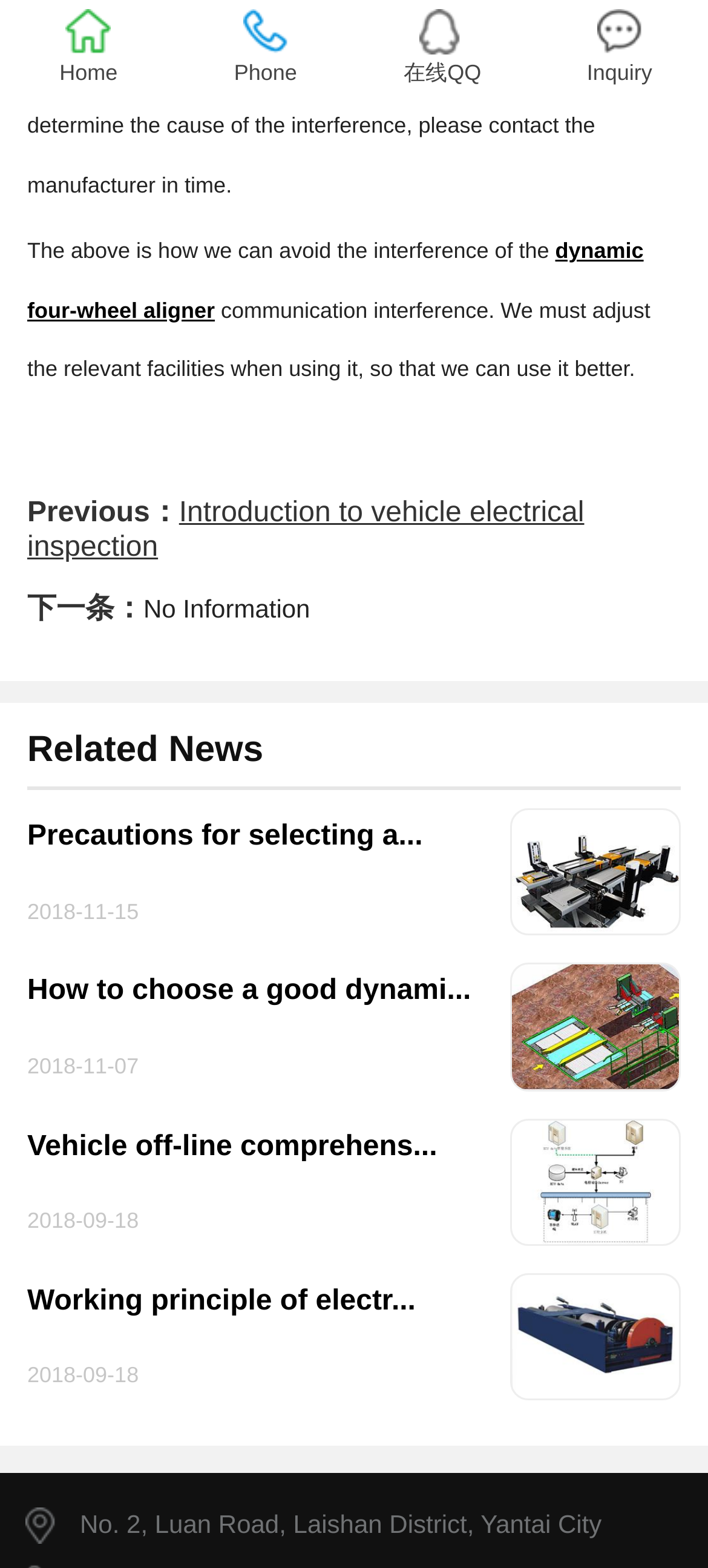What is the previous article about? Analyze the screenshot and reply with just one word or a short phrase.

Introduction to vehicle electrical inspection